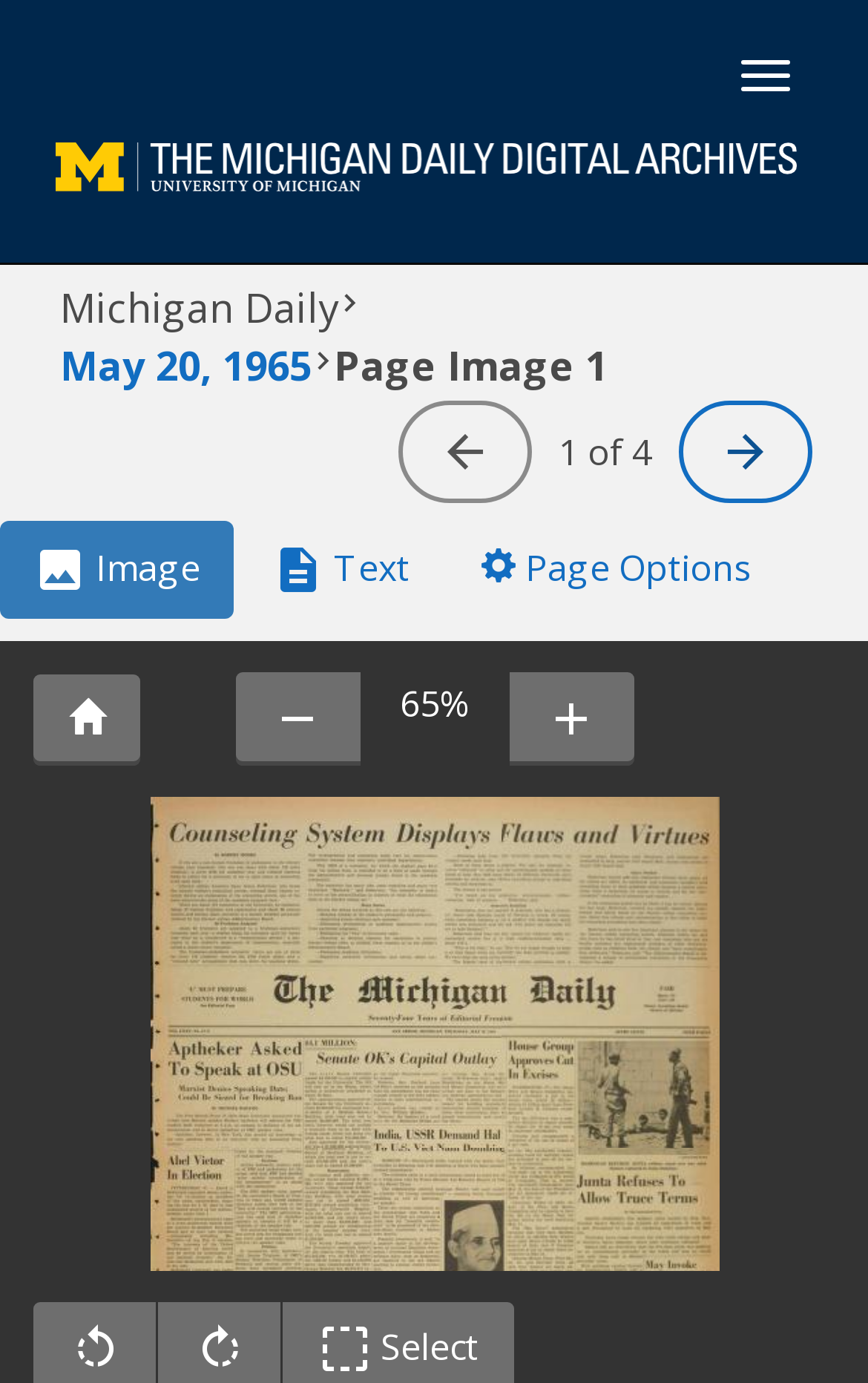Extract the top-level heading from the webpage and provide its text.

Michigan Daily May 20, 1965  Page Image 1